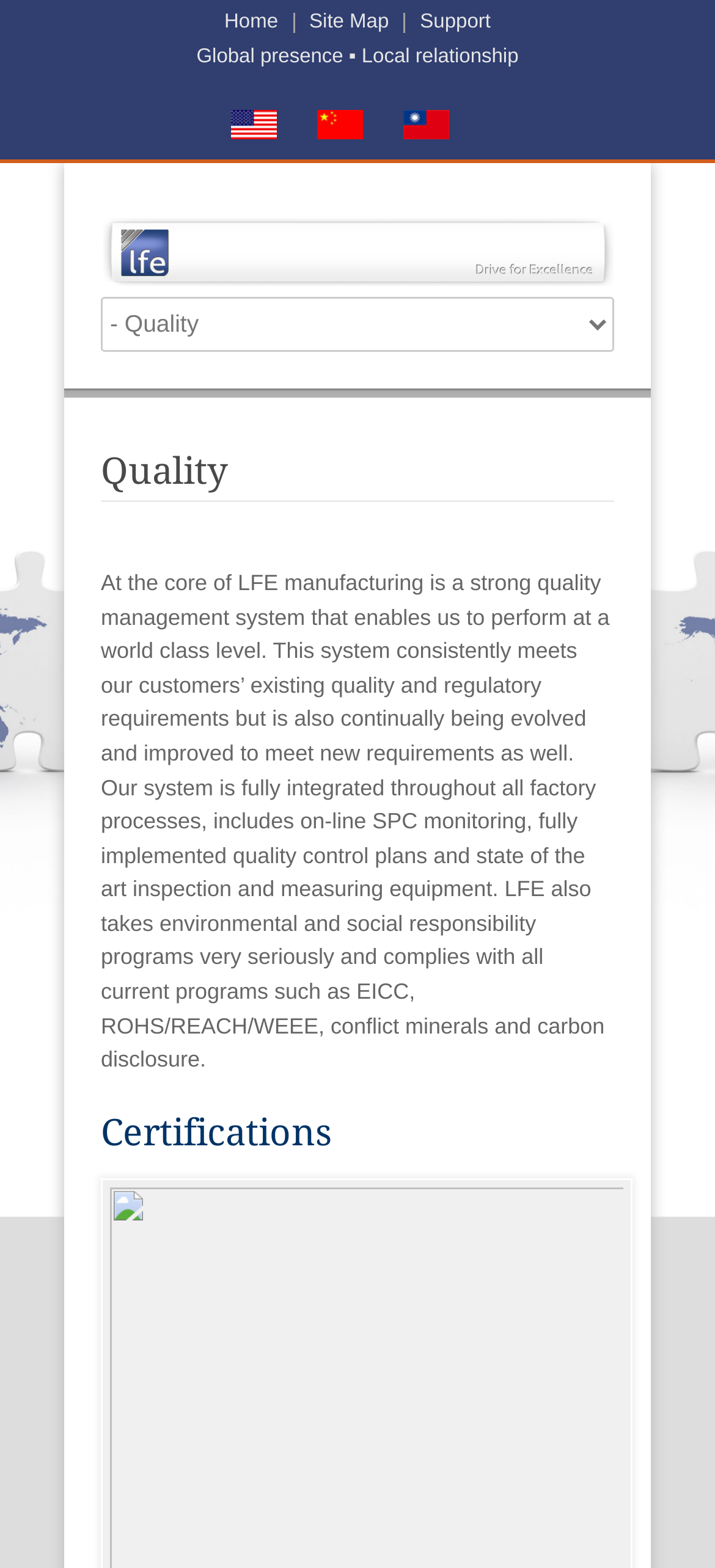Given the element description "Support" in the screenshot, predict the bounding box coordinates of that UI element.

[0.567, 0.008, 0.686, 0.021]